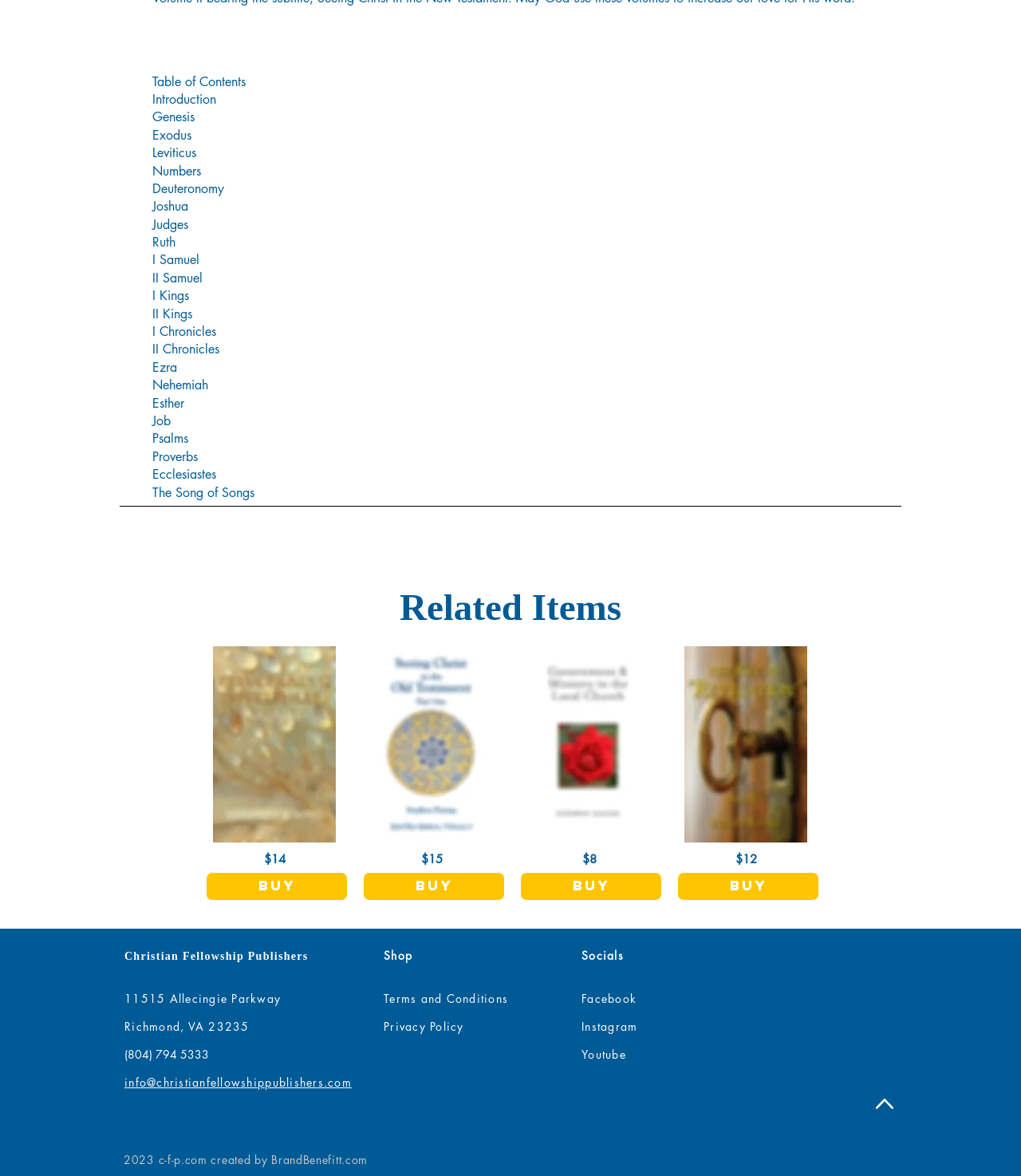How many books are listed on this page? Using the information from the screenshot, answer with a single word or phrase.

5